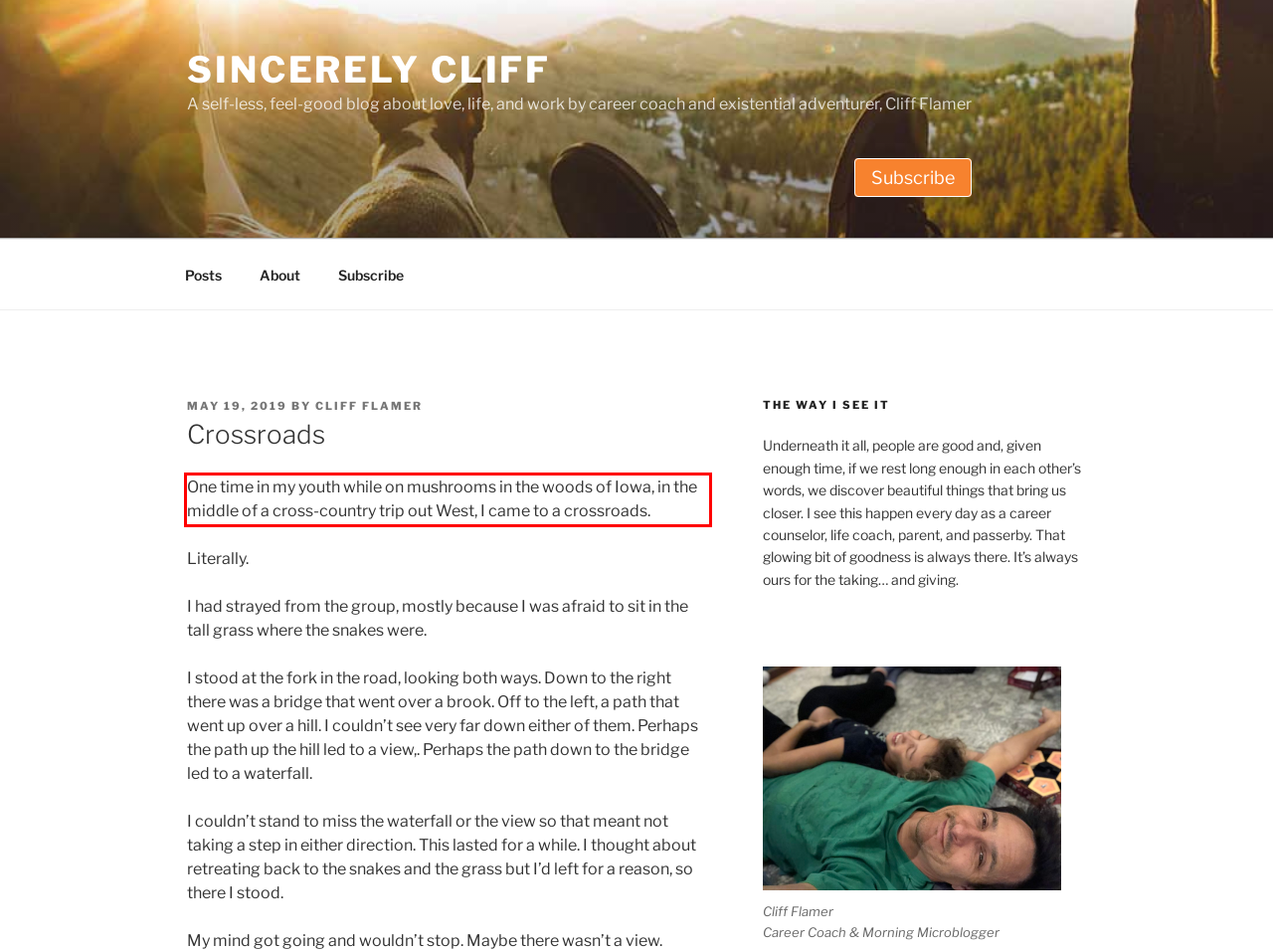Analyze the webpage screenshot and use OCR to recognize the text content in the red bounding box.

One time in my youth while on mushrooms in the woods of Iowa, in the middle of a cross-country trip out West, I came to a crossroads.